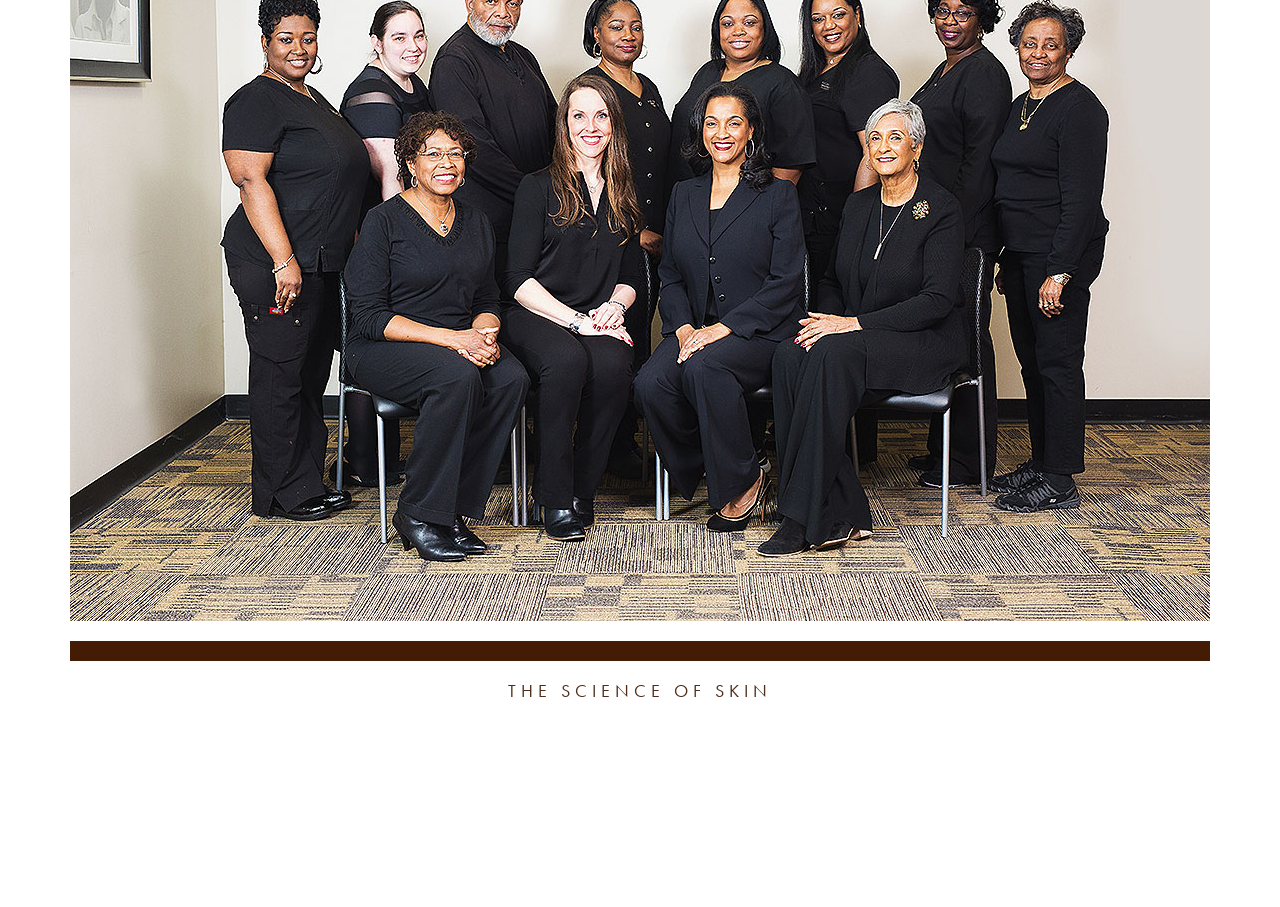How many links are in the footer section?
Please provide a single word or phrase based on the screenshot.

3